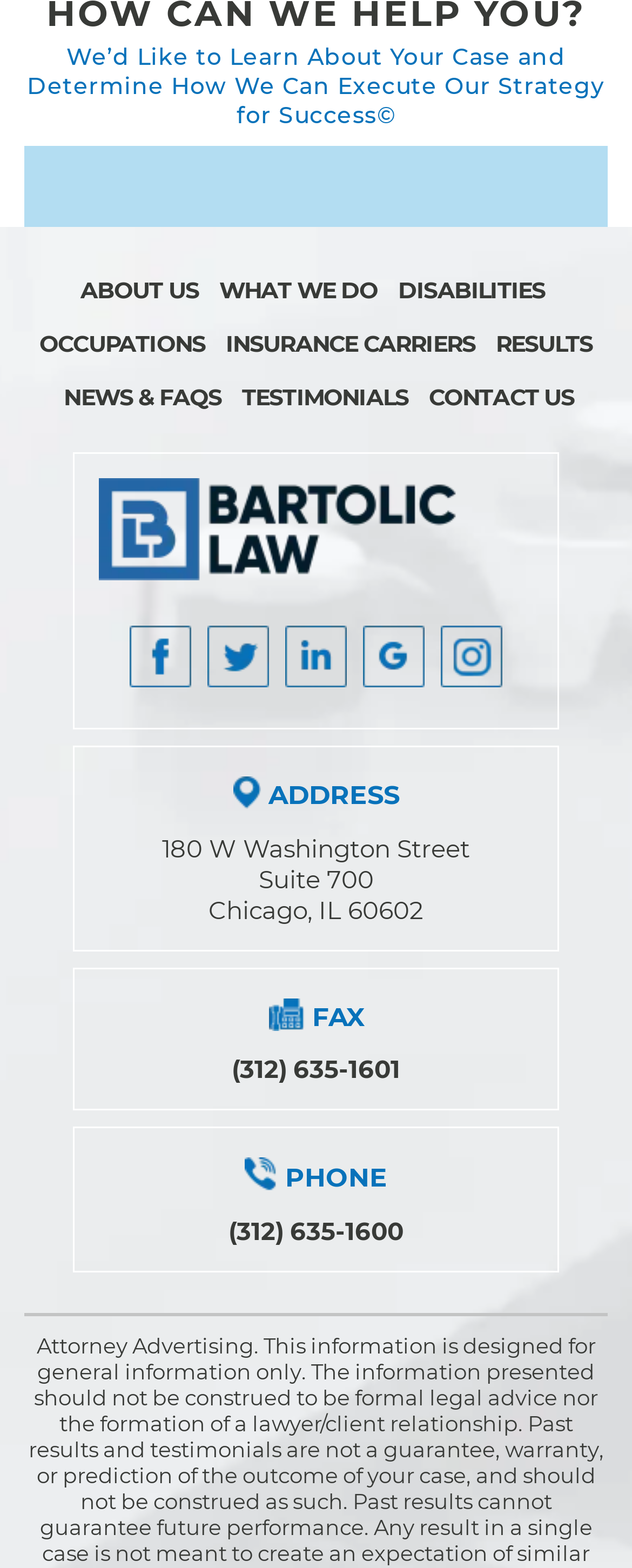Locate the bounding box of the UI element based on this description: "(312) 635-1600". Provide four float numbers between 0 and 1 as [left, top, right, bottom].

[0.362, 0.775, 0.638, 0.795]